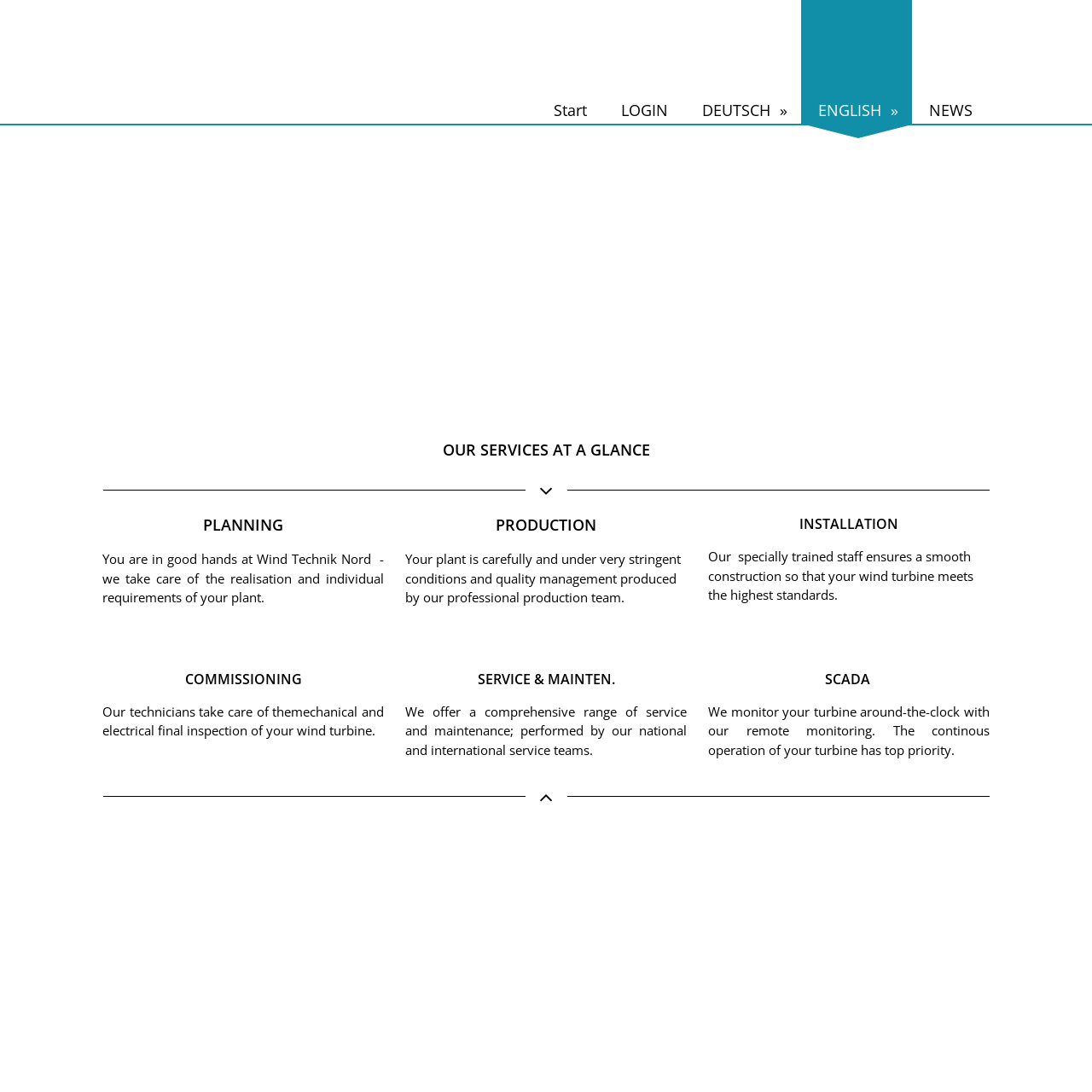Show the bounding box coordinates of the region that should be clicked to follow the instruction: "Click on OUR SERVICES AT A GLANCE."

[0.094, 0.402, 0.906, 0.421]